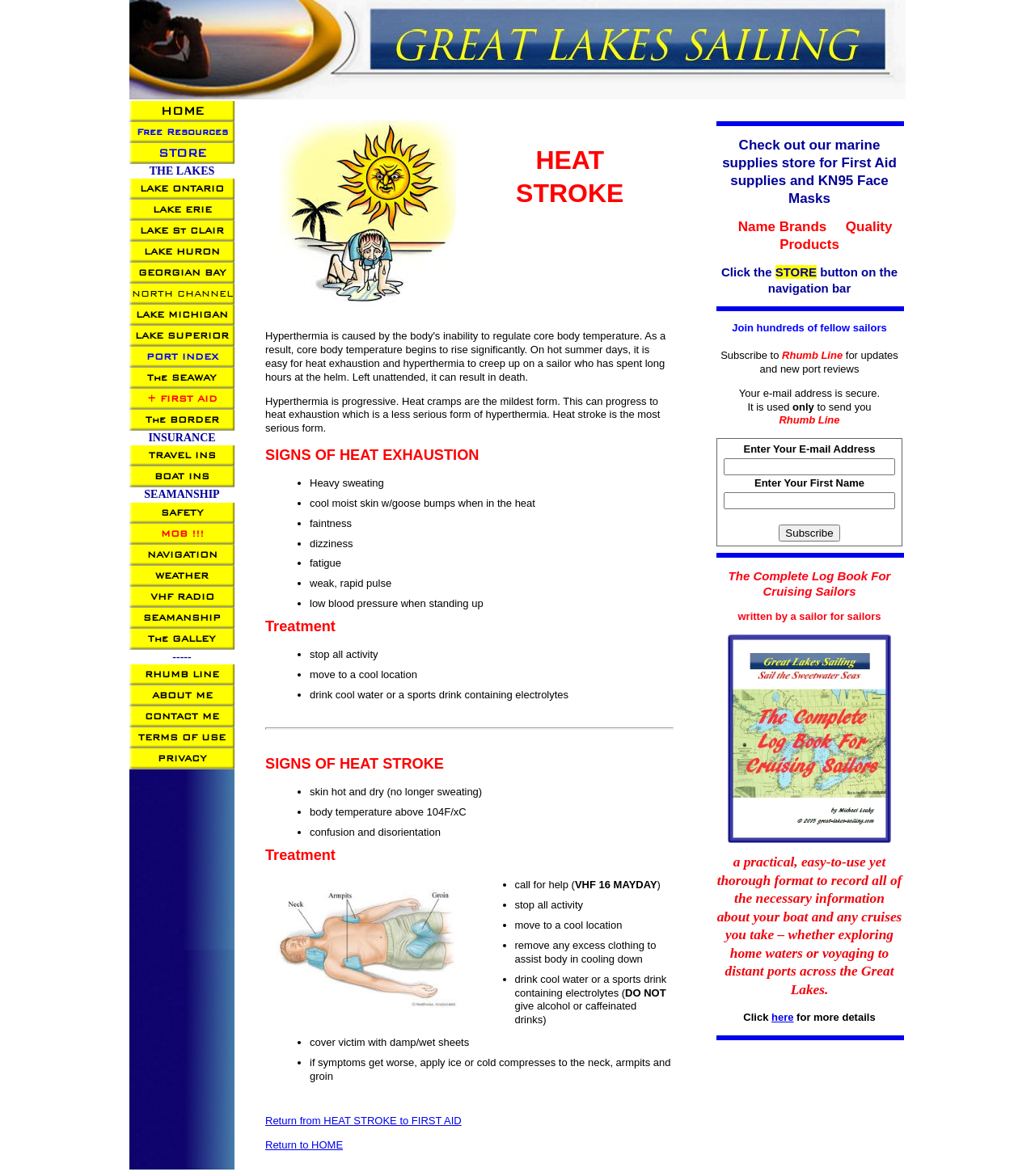Find and specify the bounding box coordinates that correspond to the clickable region for the instruction: "click on 'HOME'".

[0.125, 0.086, 0.227, 0.104]